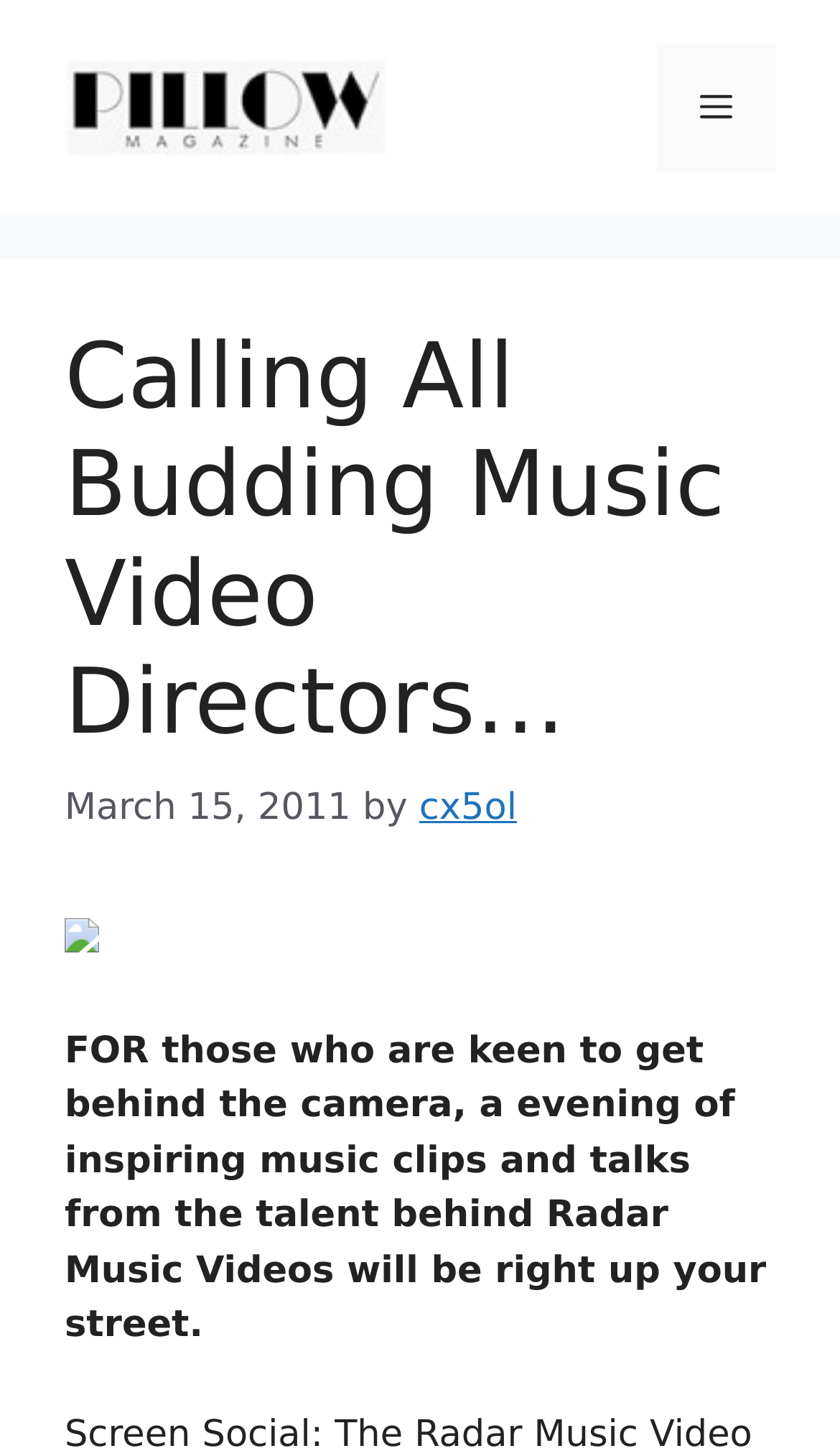Find the bounding box coordinates for the element described here: "Menu".

[0.782, 0.03, 0.923, 0.118]